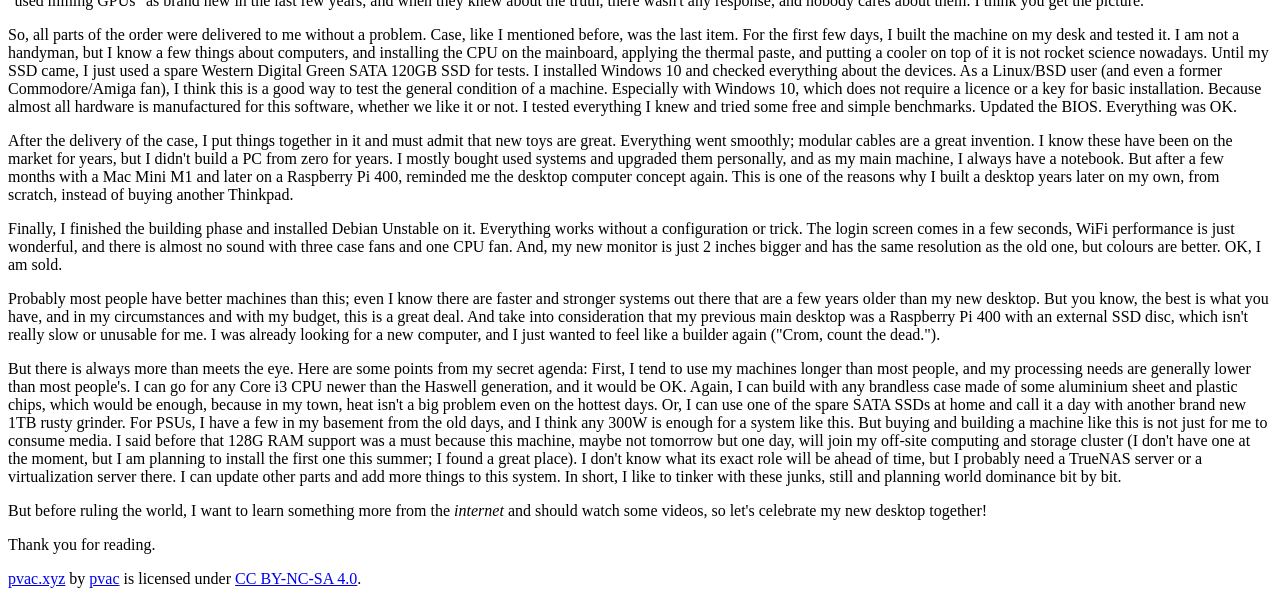What was the author's previous main desktop?
Carefully examine the image and provide a detailed answer to the question.

The author mentioned that their previous main desktop was a Raspberry Pi 400 with an external SSD disc, which they were using before building their new desktop.